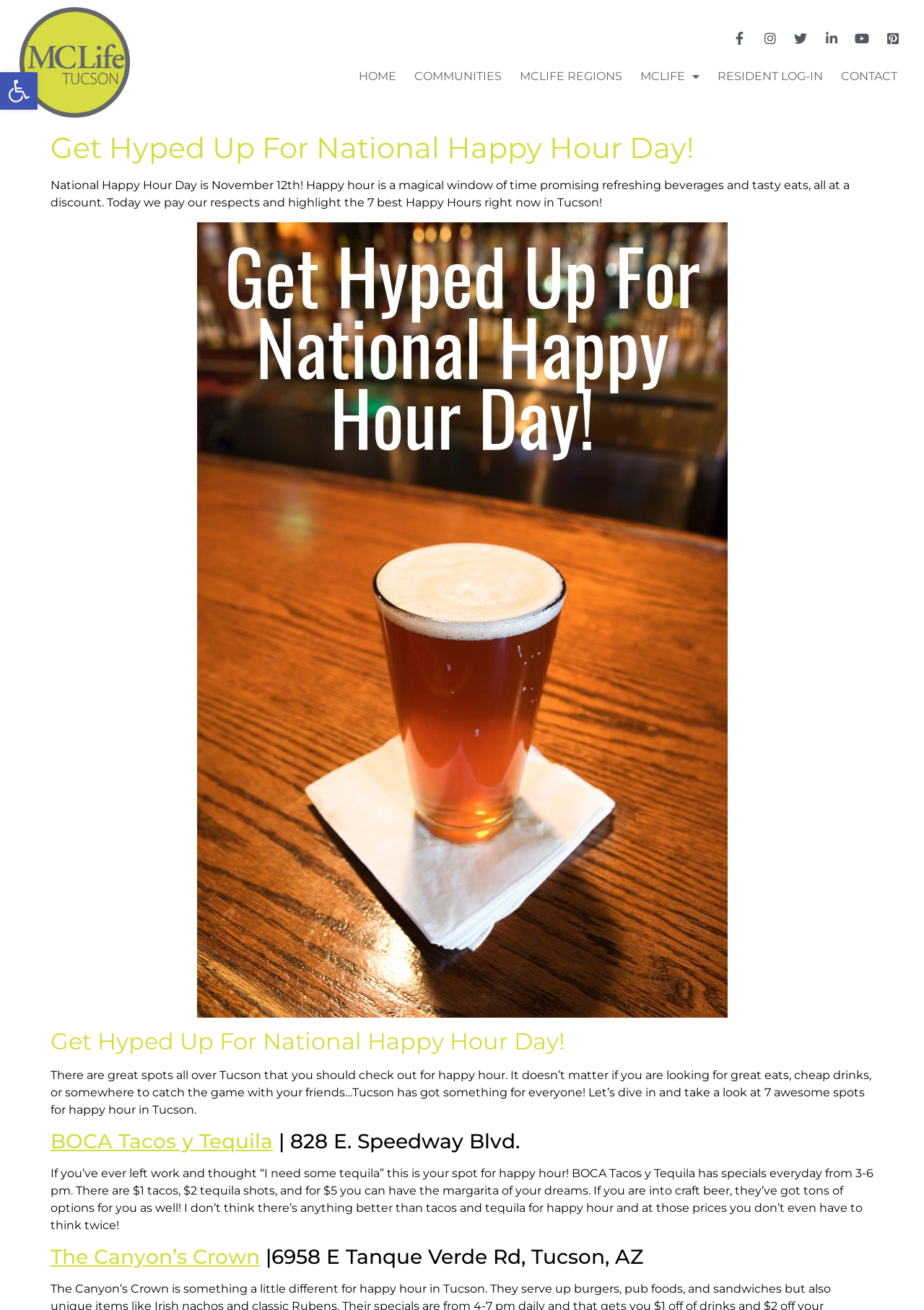Locate the bounding box coordinates of the clickable part needed for the task: "Open the MCLIFE menu".

[0.685, 0.045, 0.765, 0.071]